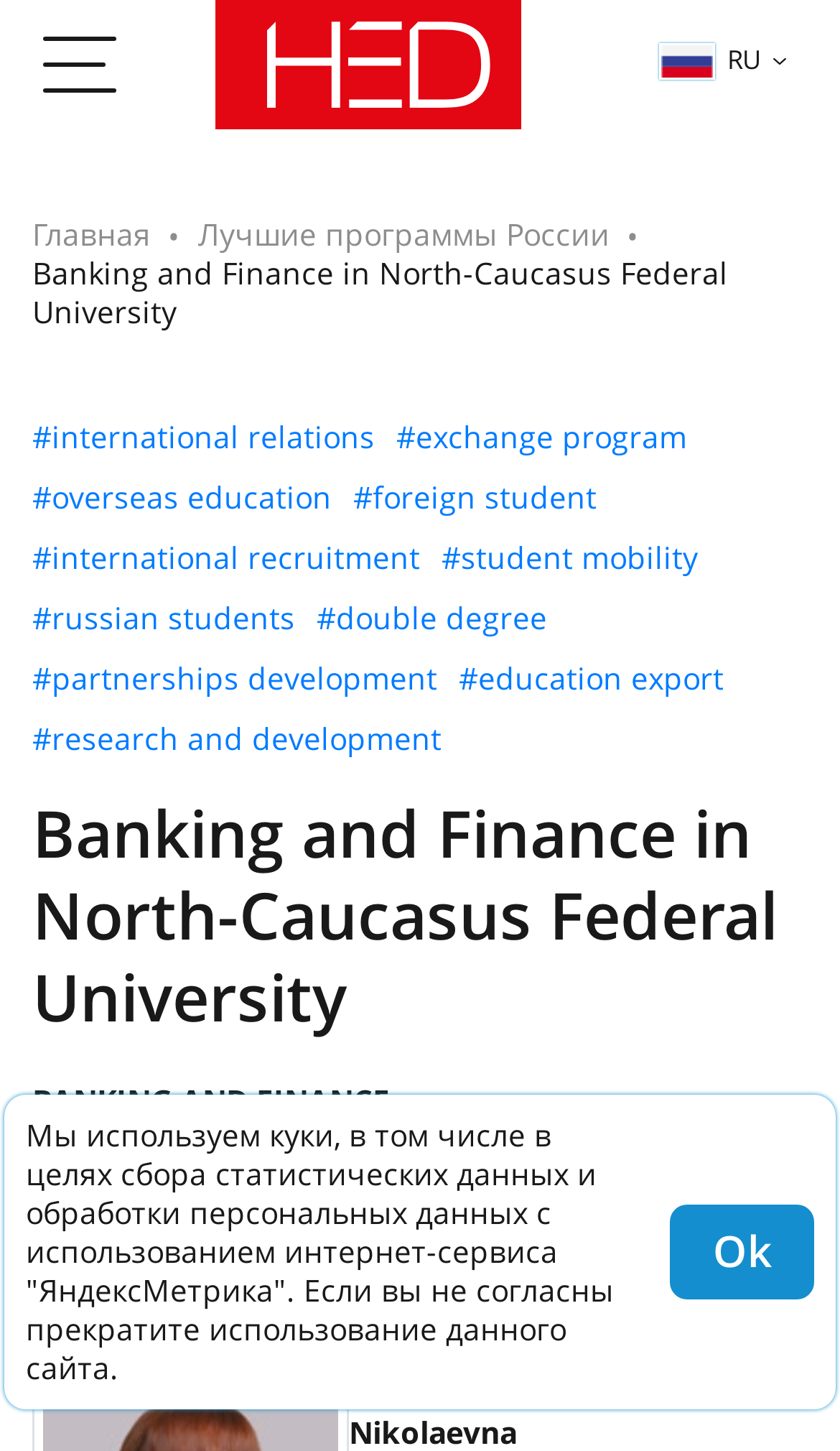Given the description: "ru", determine the bounding box coordinates of the UI element. The coordinates should be formatted as four float numbers between 0 and 1, [left, top, right, bottom].

[0.768, 0.029, 0.95, 0.056]